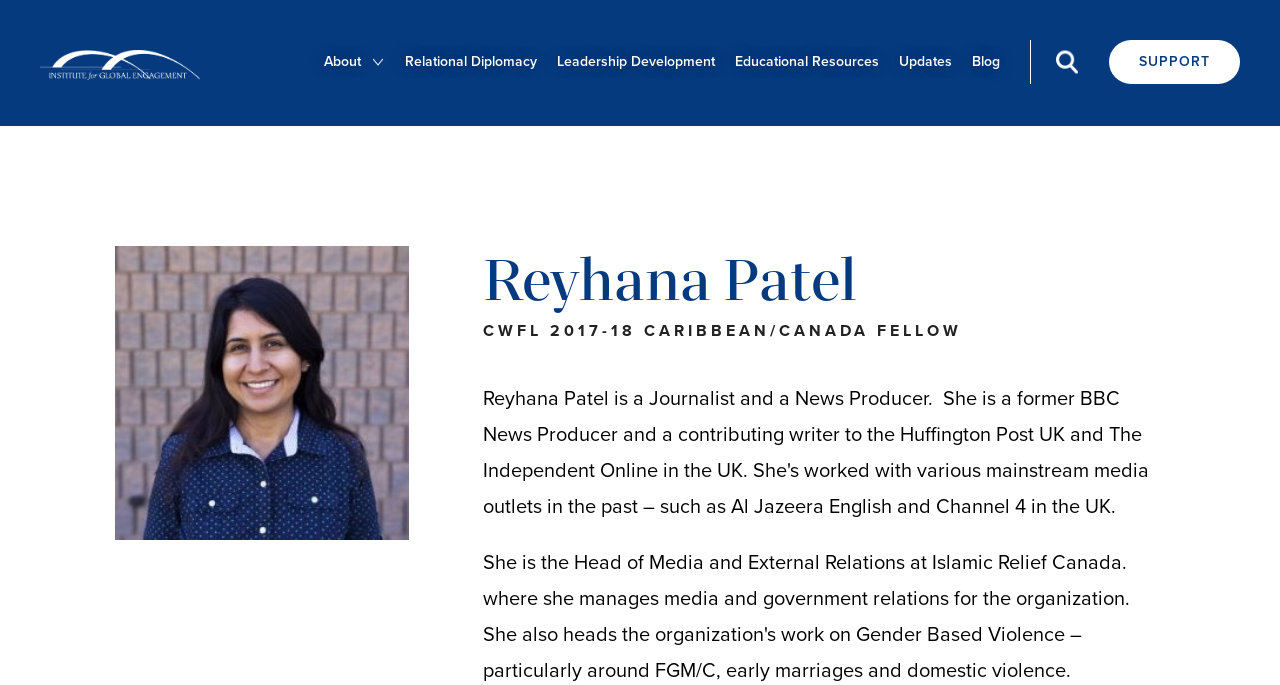Determine the bounding box coordinates of the clickable region to execute the instruction: "visit Institute for Global Engagement". The coordinates should be four float numbers between 0 and 1, denoted as [left, top, right, bottom].

[0.031, 0.073, 0.156, 0.117]